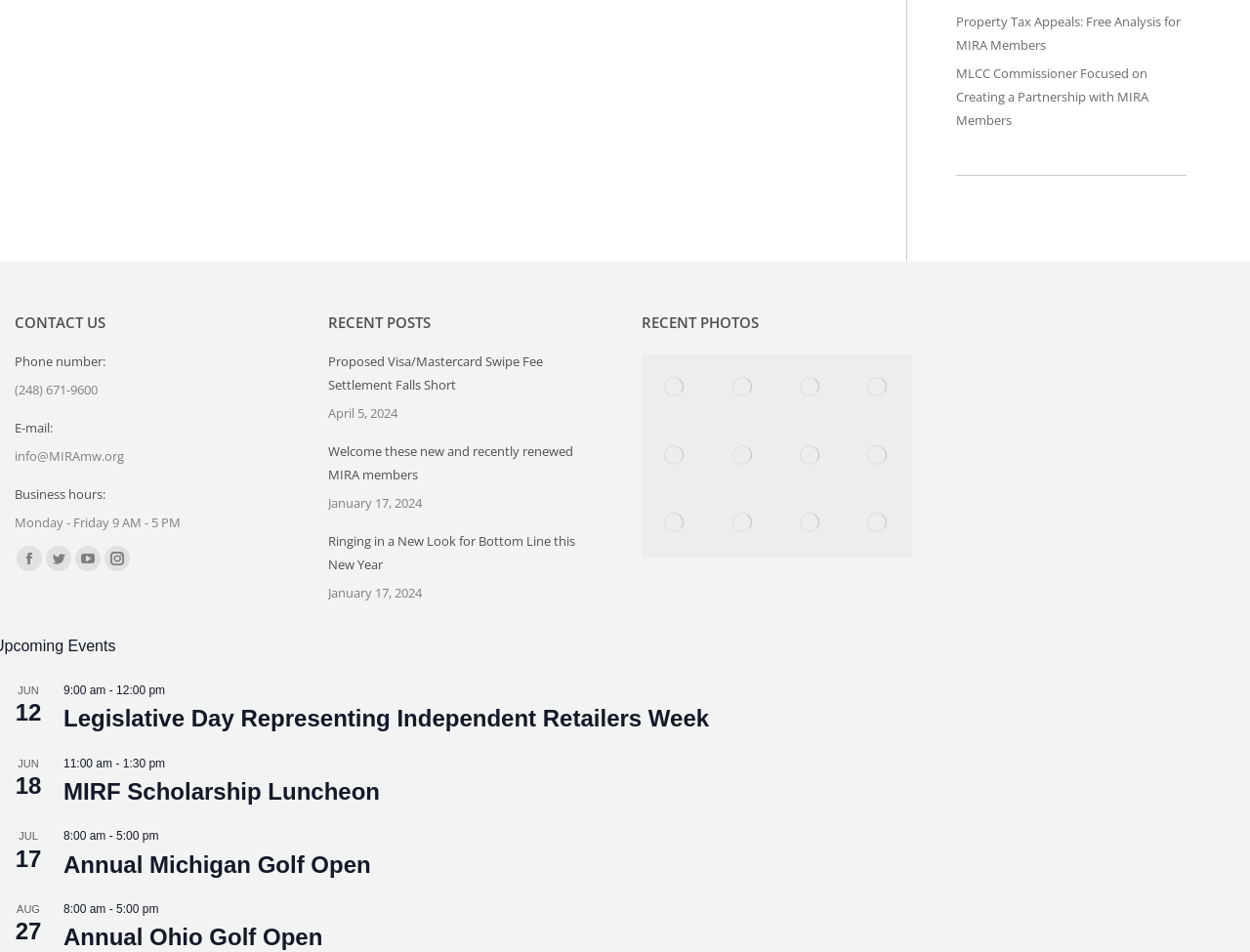Please locate the bounding box coordinates of the element's region that needs to be clicked to follow the instruction: "Read the 'Proposed Visa/Mastercard Swipe Fee Settlement Falls Short' article". The bounding box coordinates should be provided as four float numbers between 0 and 1, i.e., [left, top, right, bottom].

[0.262, 0.367, 0.479, 0.416]